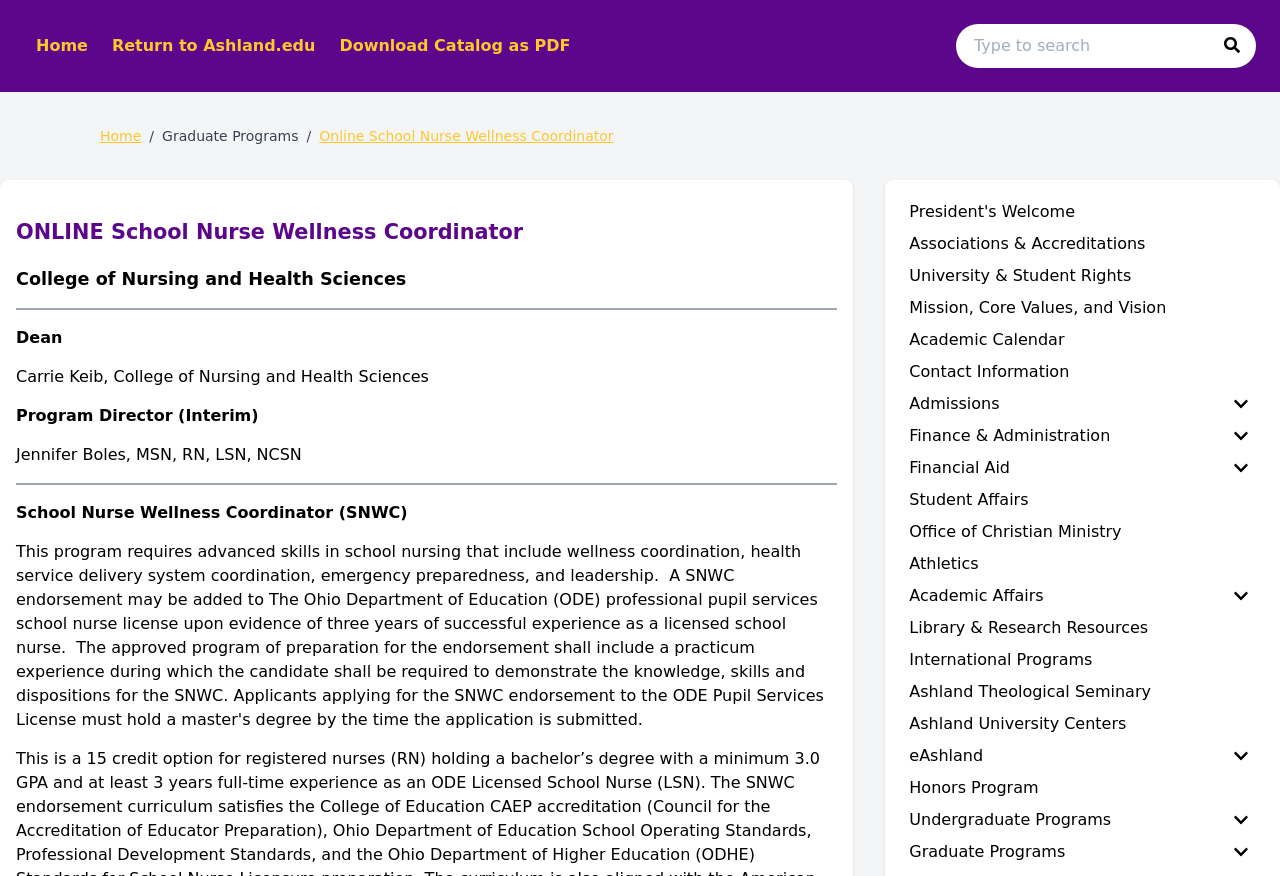Pinpoint the bounding box coordinates of the area that should be clicked to complete the following instruction: "Go to Home page". The coordinates must be given as four float numbers between 0 and 1, i.e., [left, top, right, bottom].

[0.019, 0.03, 0.078, 0.075]